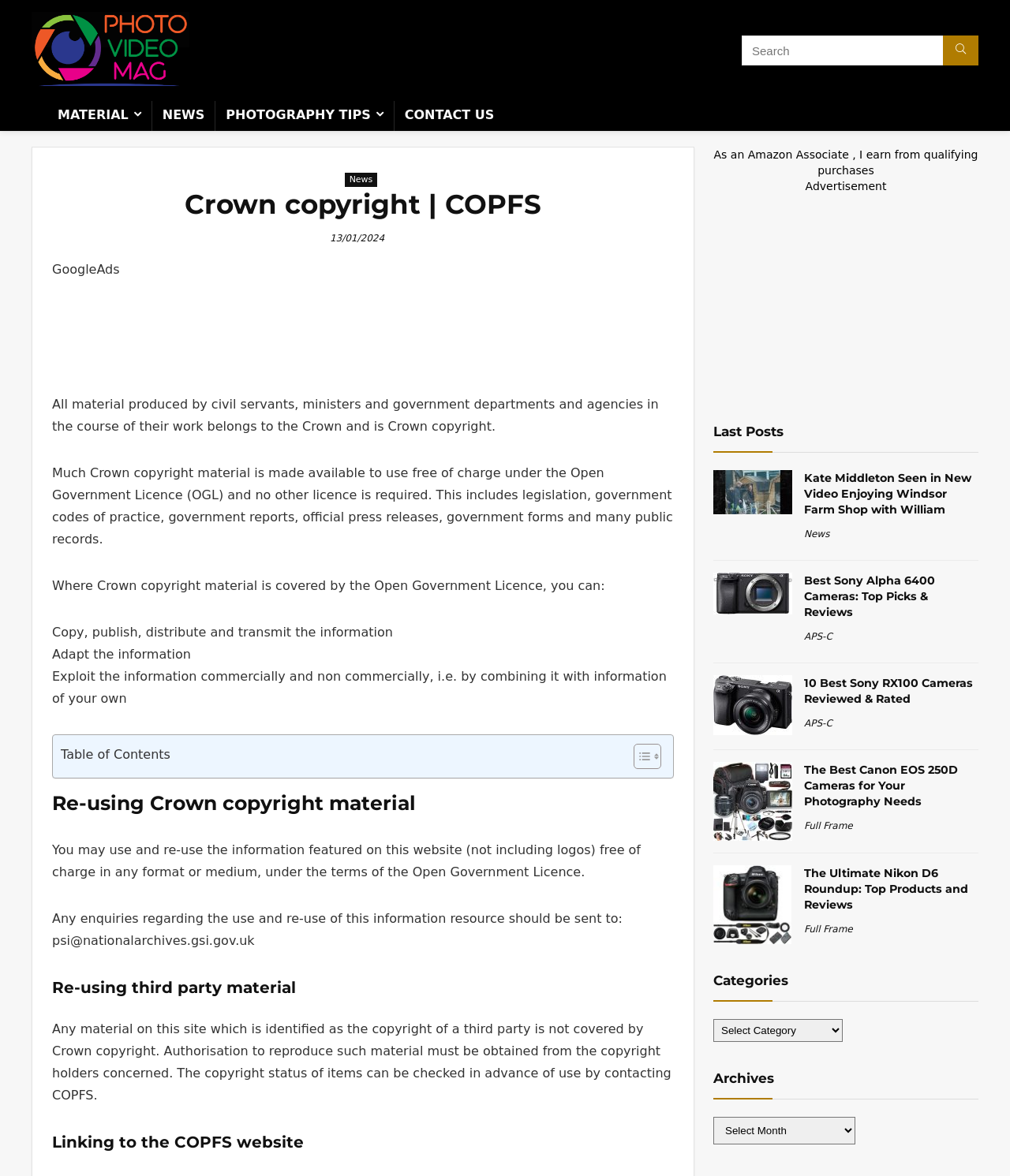Identify the bounding box coordinates of the section to be clicked to complete the task described by the following instruction: "Contact us". The coordinates should be four float numbers between 0 and 1, formatted as [left, top, right, bottom].

[0.39, 0.086, 0.499, 0.111]